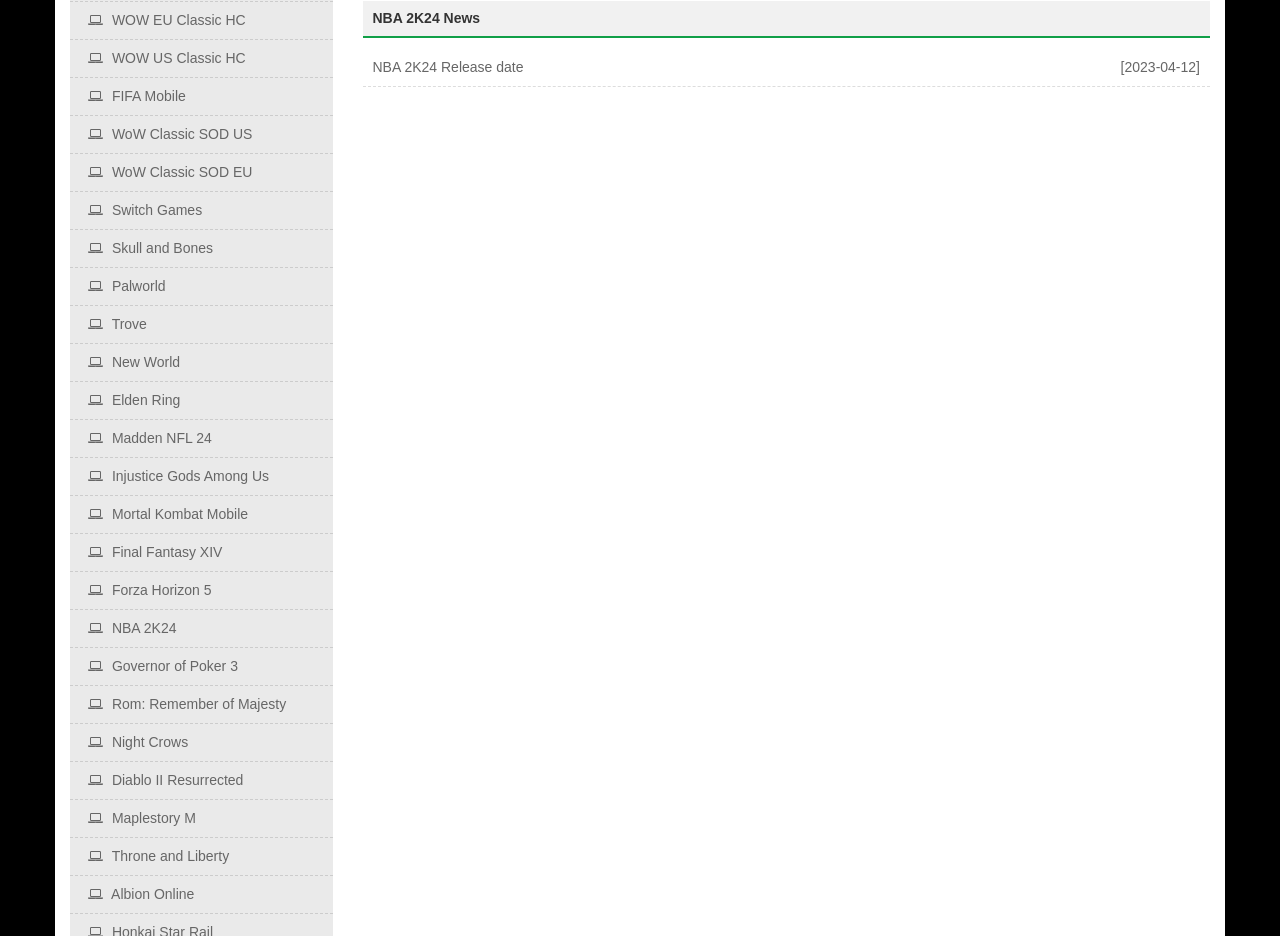Given the webpage screenshot and the description, determine the bounding box coordinates (top-left x, top-left y, bottom-right x, bottom-right y) that define the location of the UI element matching this description: NBA 2K24

[0.055, 0.651, 0.26, 0.691]